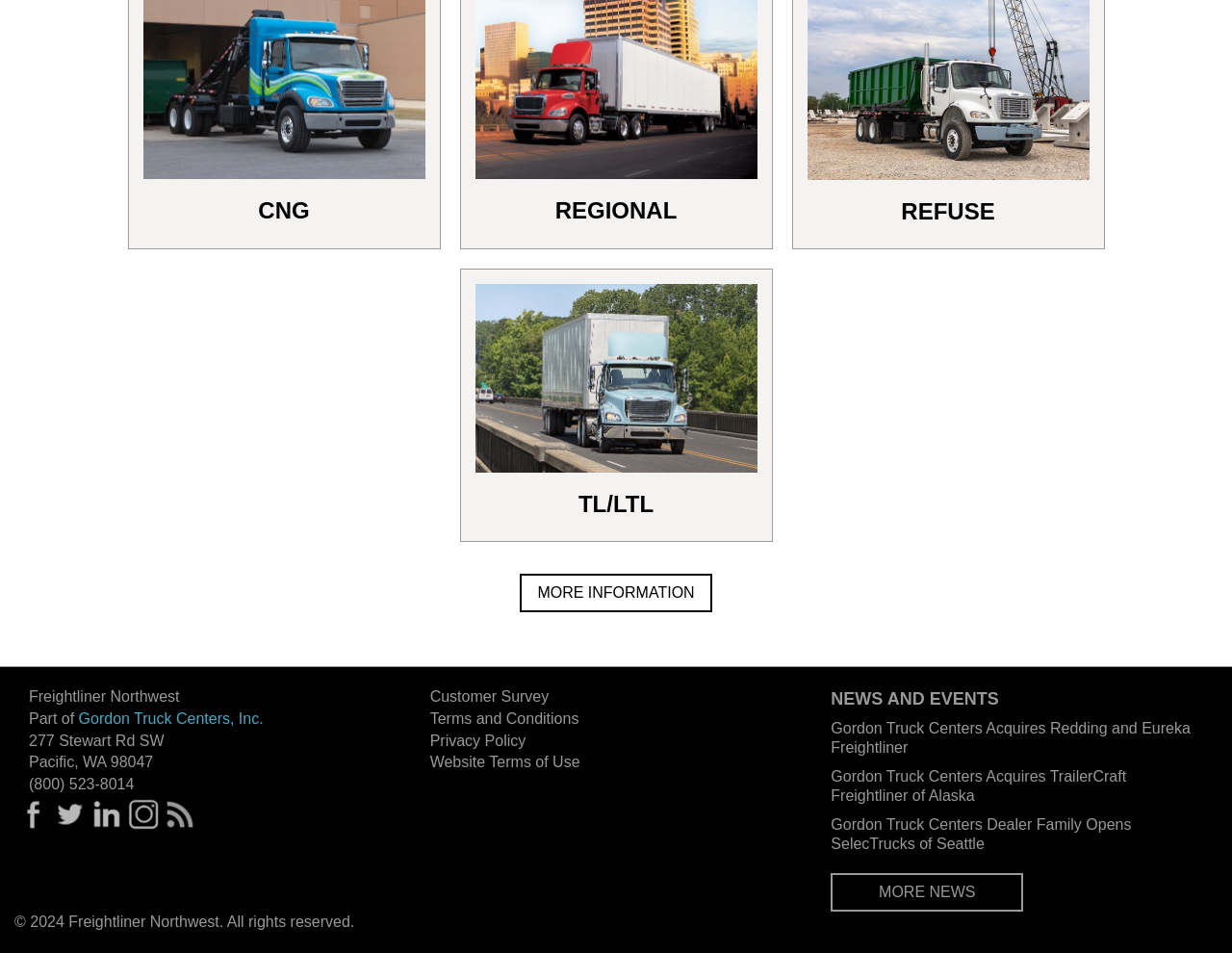Respond with a single word or phrase:
What is the name of the truck model?

M2 112 Plus TL/LTL